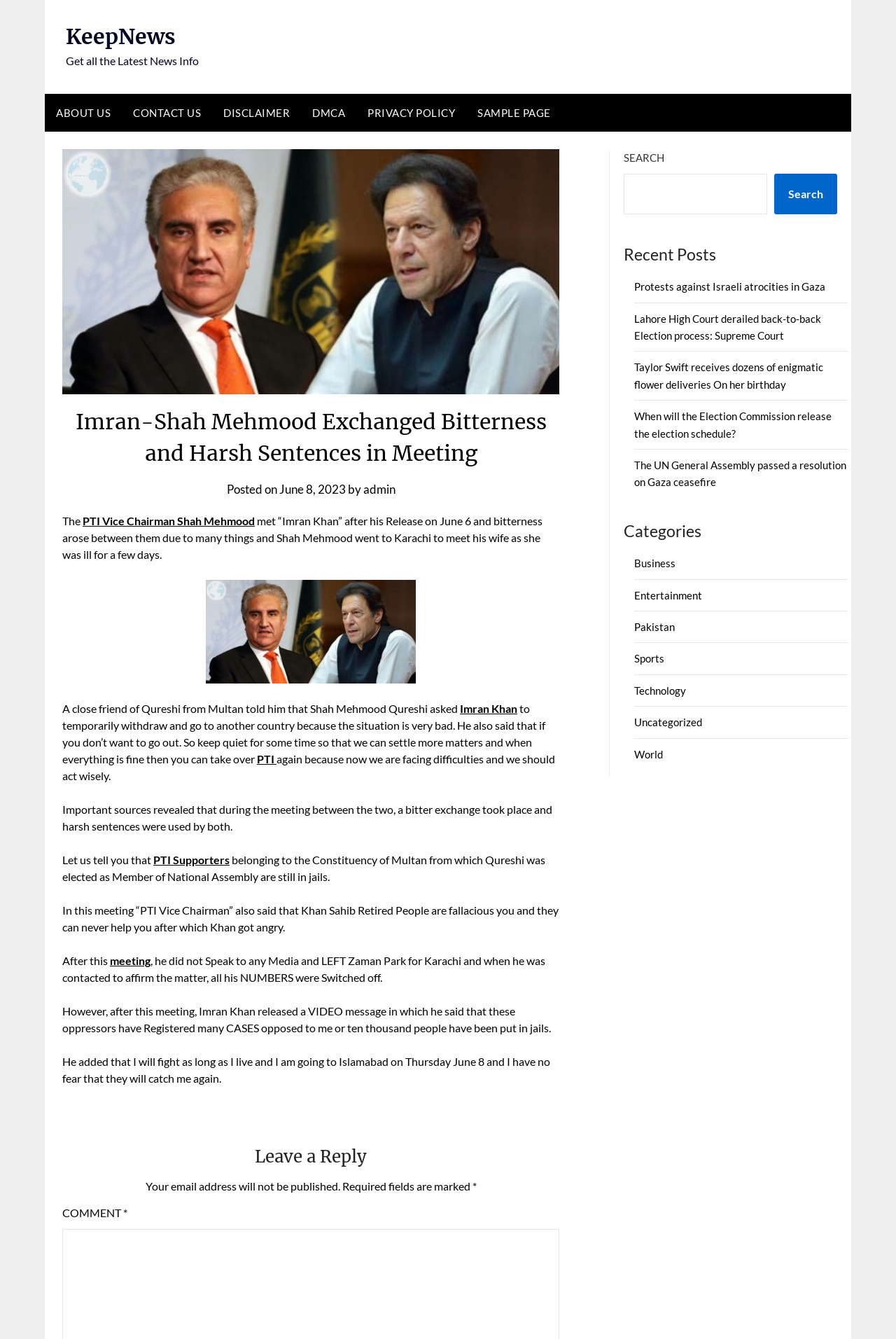Kindly determine the bounding box coordinates for the clickable area to achieve the given instruction: "Read the 'Protests against Israeli atrocities in Gaza' article".

[0.708, 0.209, 0.921, 0.219]